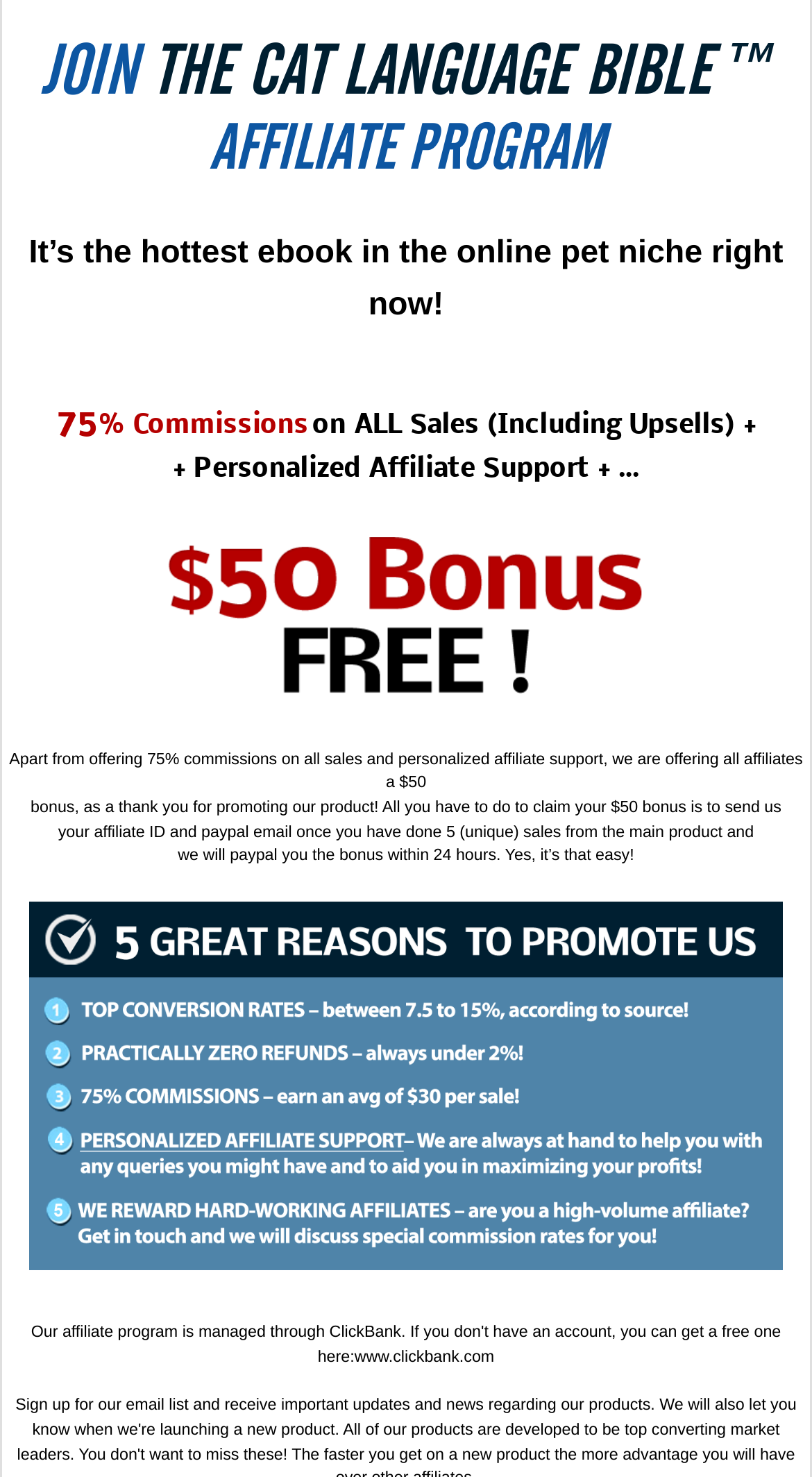What is the commission rate offered?
Utilize the information in the image to give a detailed answer to the question.

The commission rate is mentioned in the text '75' followed by '% Commissions' which indicates that the commission rate is 75%.